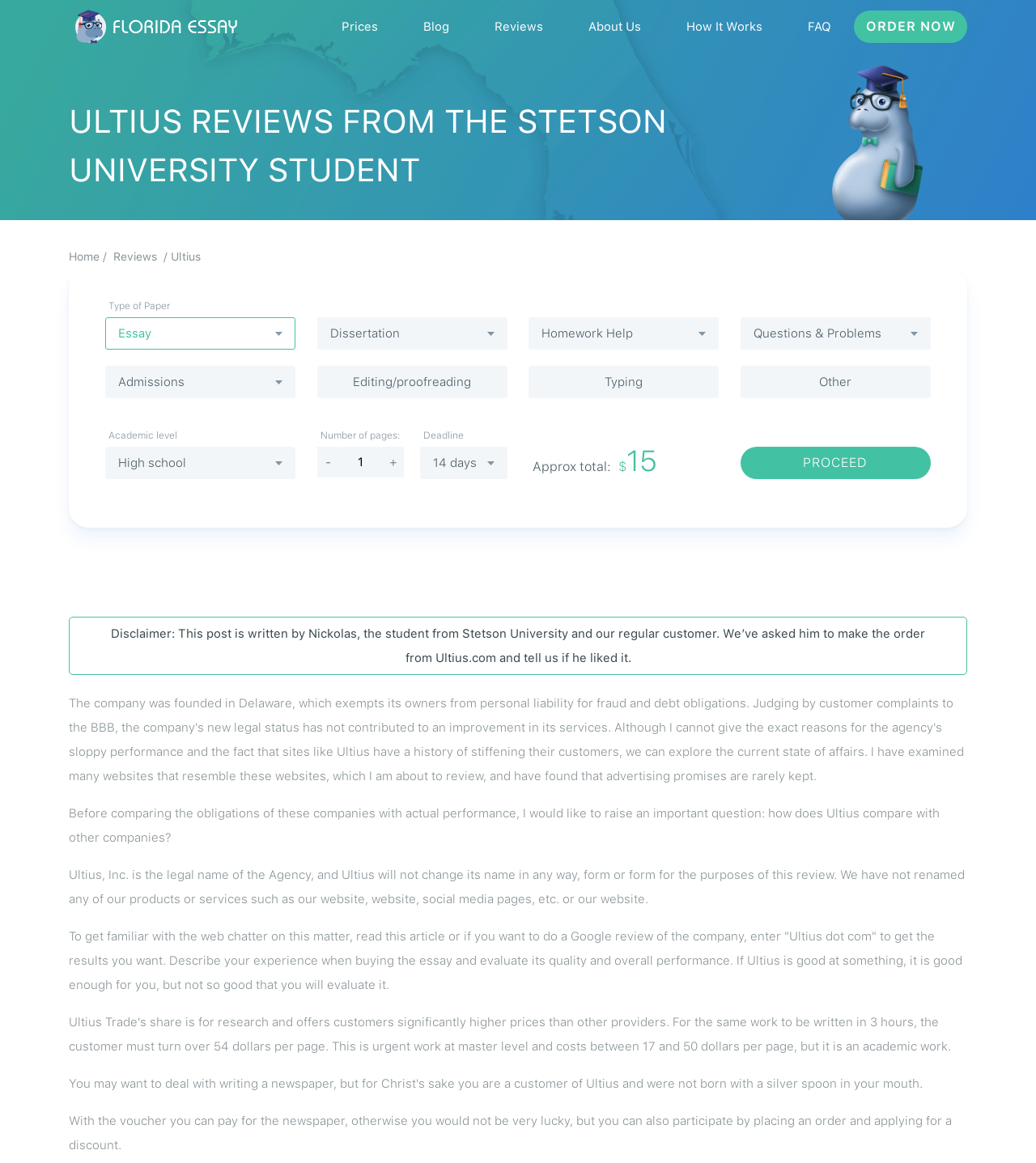Specify the bounding box coordinates for the region that must be clicked to perform the given instruction: "Change the number of pages".

[0.306, 0.384, 0.327, 0.411]